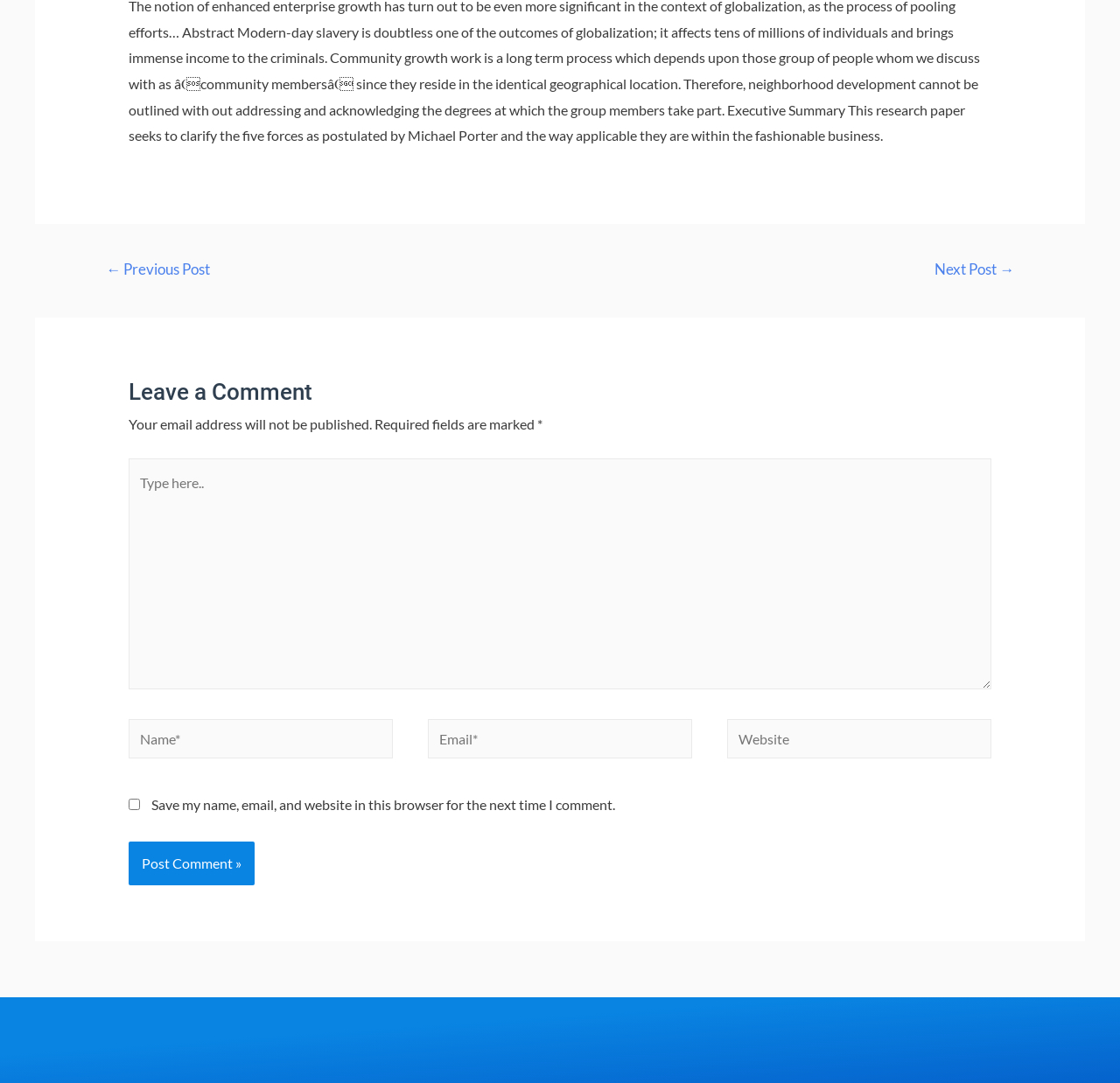How many fields are required to leave a comment?
Using the image, provide a concise answer in one word or a short phrase.

Two